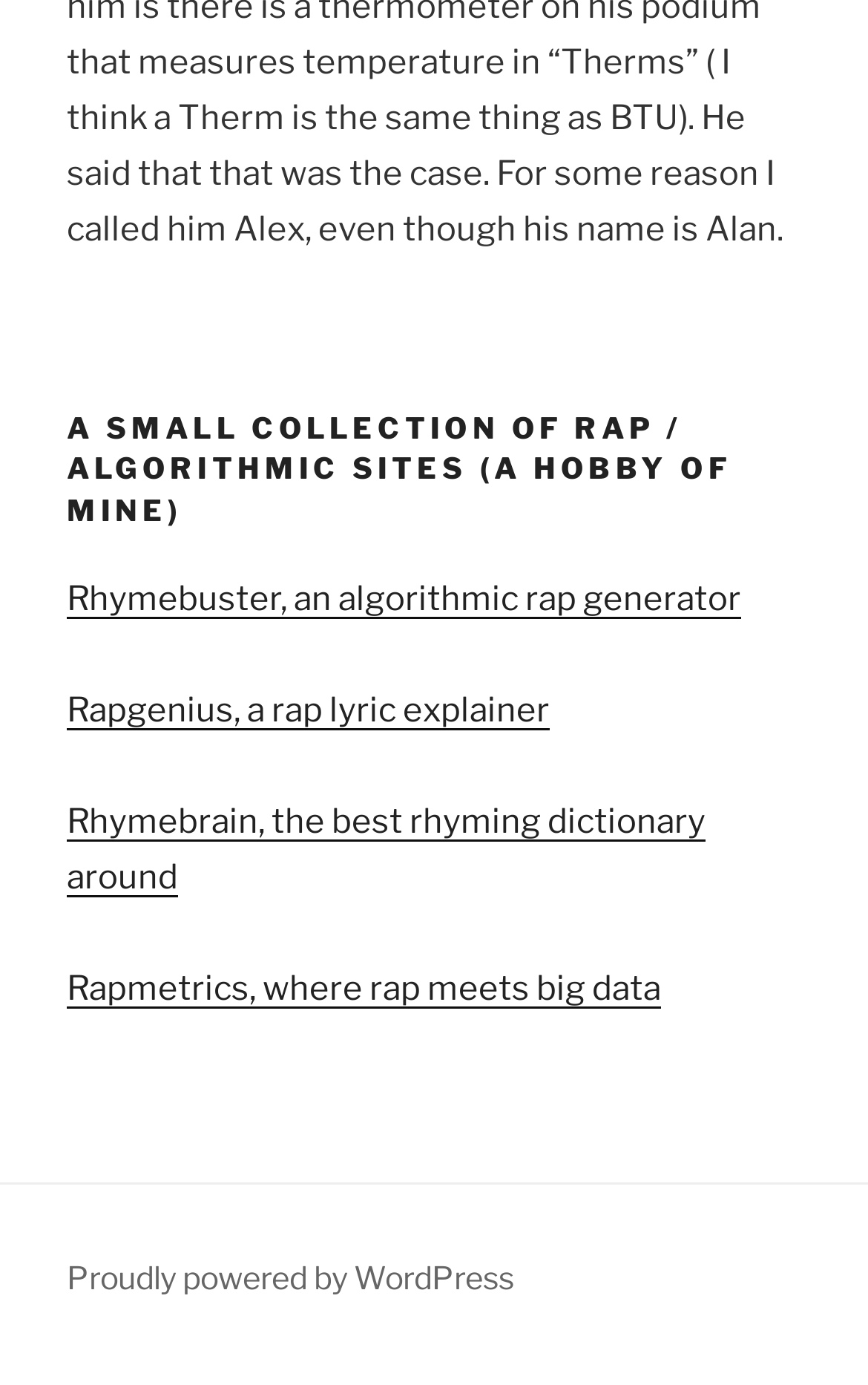What is the platform powering the website?
Utilize the information in the image to give a detailed answer to the question.

The website is powered by WordPress, as indicated by the link 'Proudly powered by WordPress' at the bottom of the webpage.